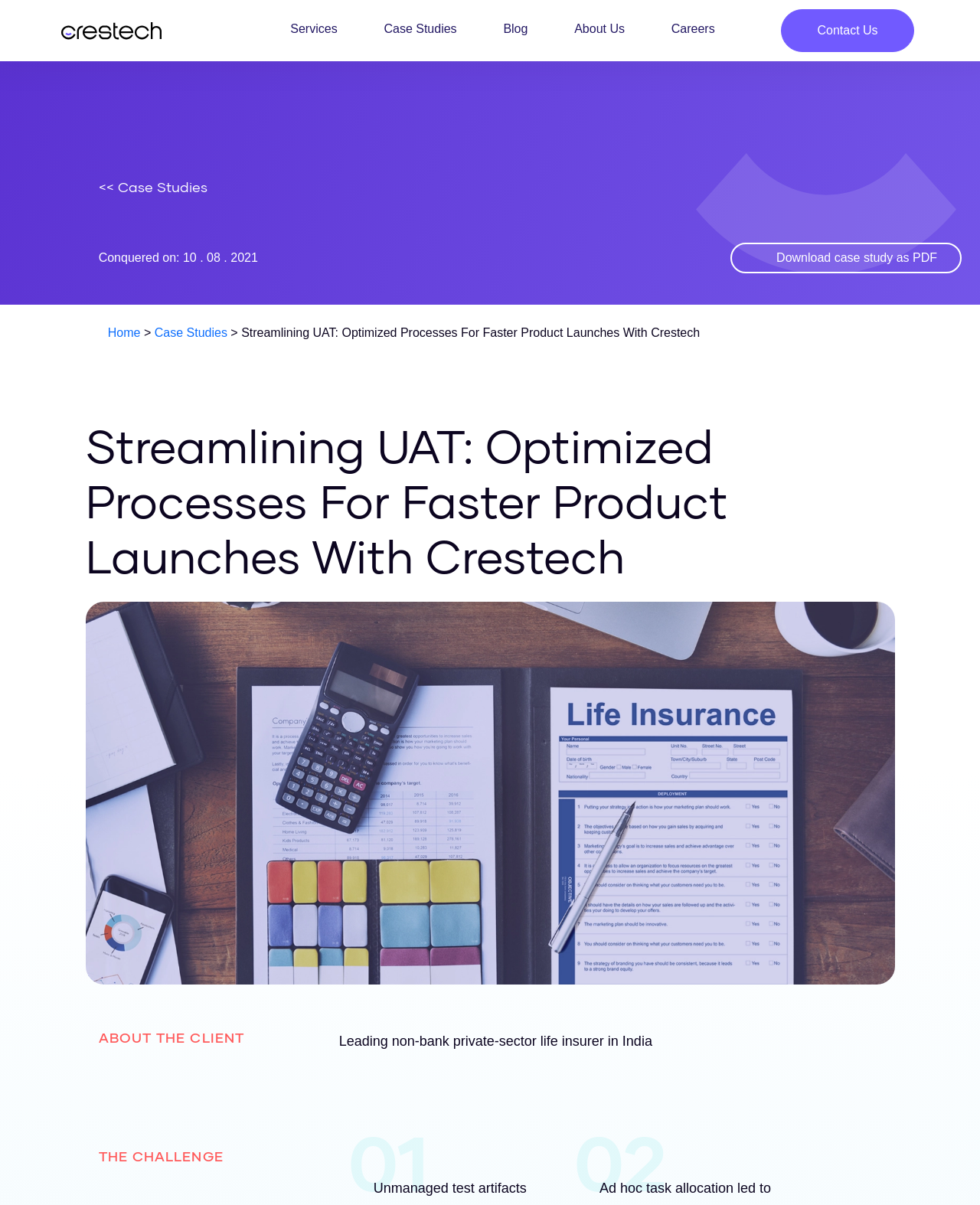Please identify the bounding box coordinates of the element on the webpage that should be clicked to follow this instruction: "View News". The bounding box coordinates should be given as four float numbers between 0 and 1, formatted as [left, top, right, bottom].

None